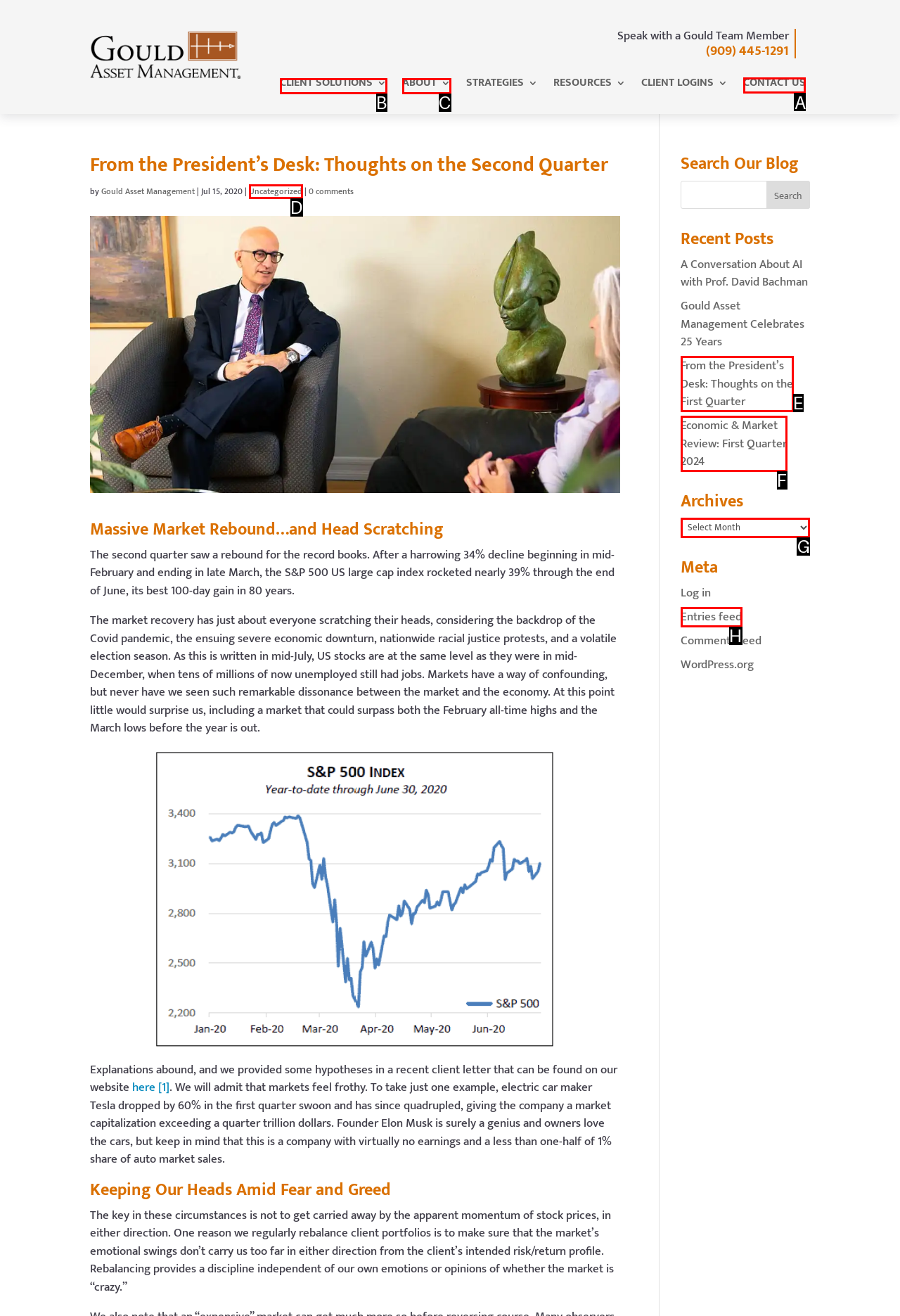Point out the letter of the HTML element you should click on to execute the task: Contact the team
Reply with the letter from the given options.

A